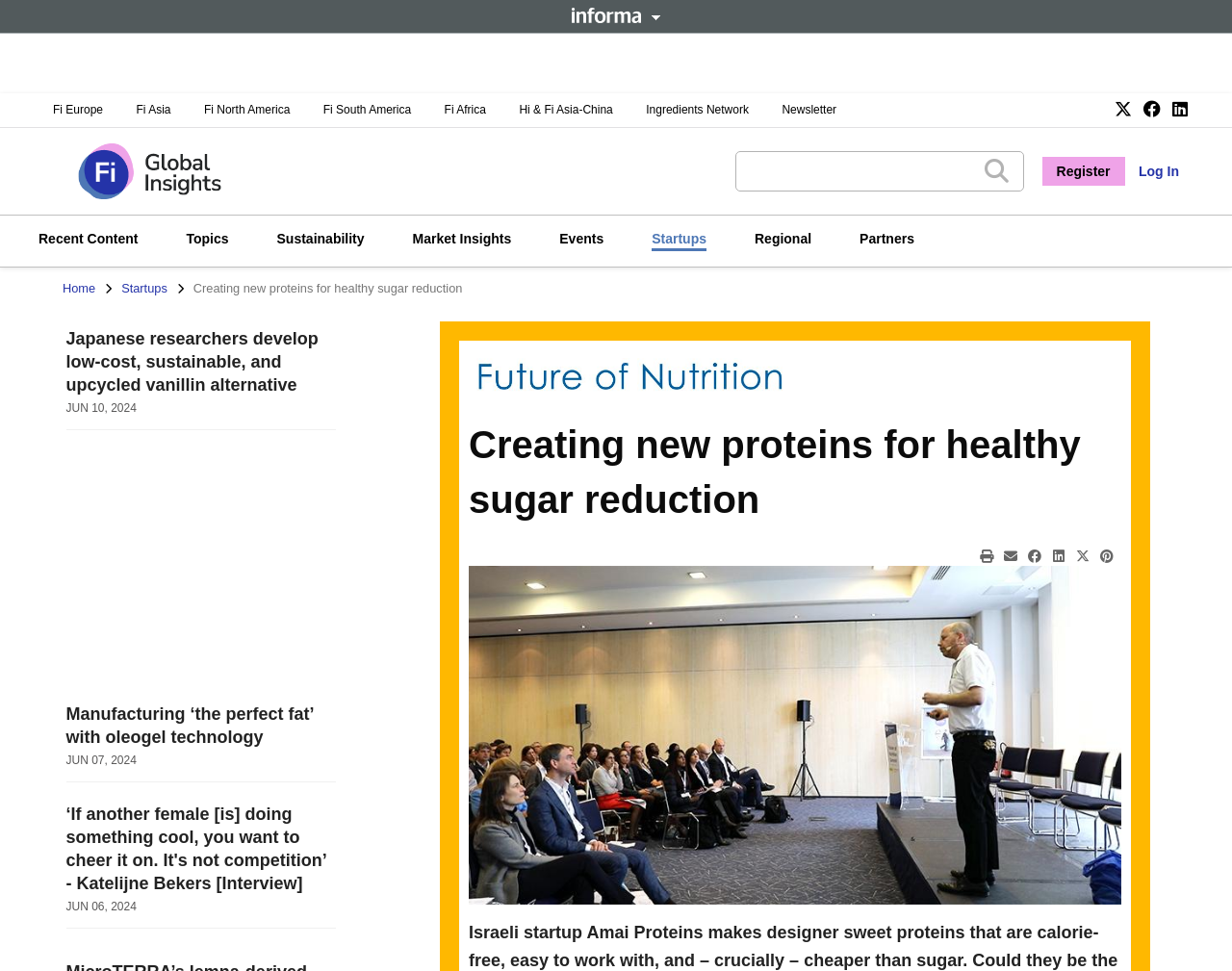Examine the image carefully and respond to the question with a detailed answer: 
What is the name of the person being interviewed in the article?

I determined the name of the person being interviewed by reading the link text '“If another female [is] doing something cool, you want to cheer it on. It's not competition” - Katelijne Bekers [Interview]' which indicates that Katelijne Bekers is the person being interviewed.